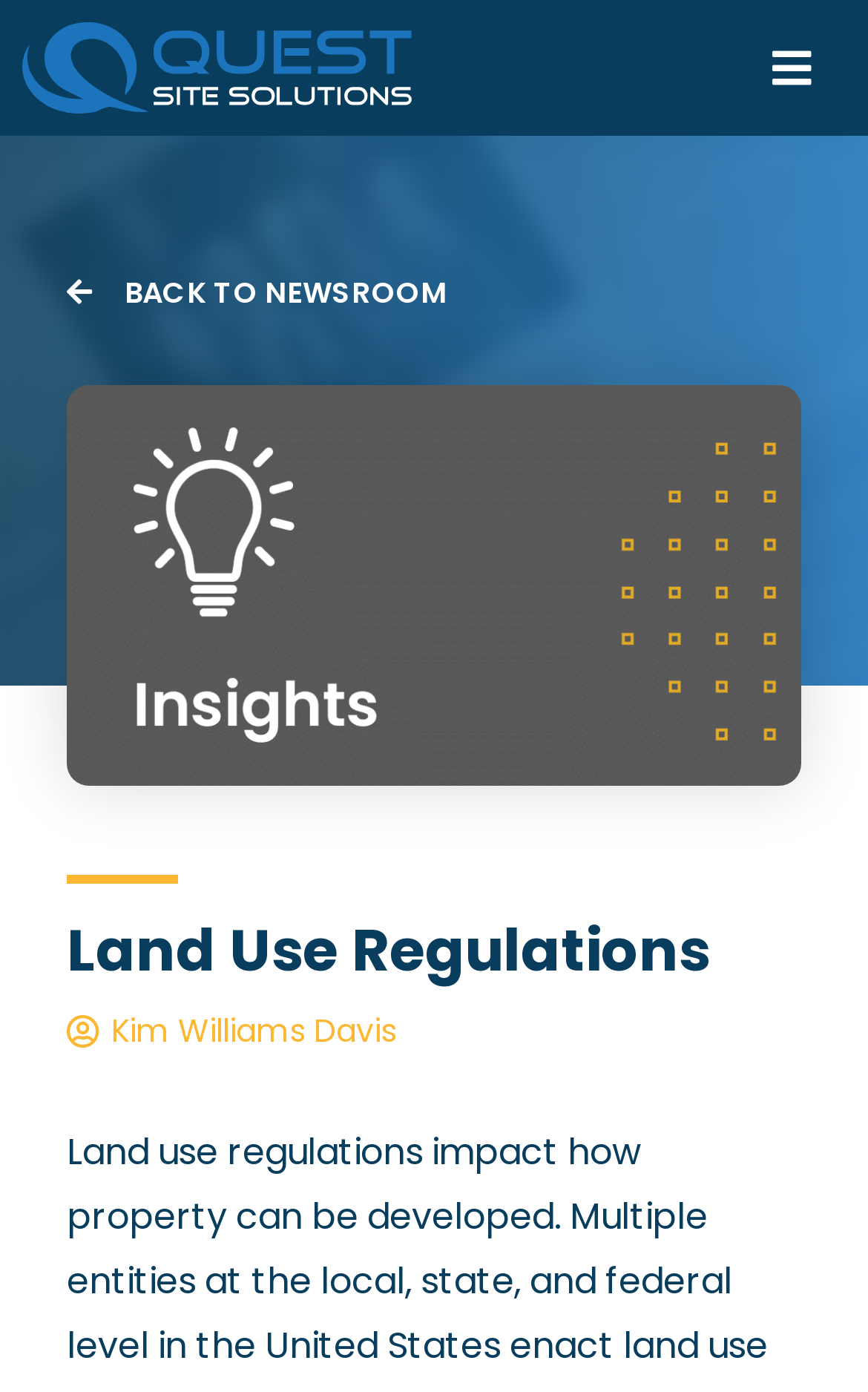Given the element description, predict the bounding box coordinates in the format (top-left x, top-left y, bottom-right x, bottom-right y). Make sure all values are between 0 and 1. Here is the element description: Back To Newsroom

[0.077, 0.2, 0.515, 0.221]